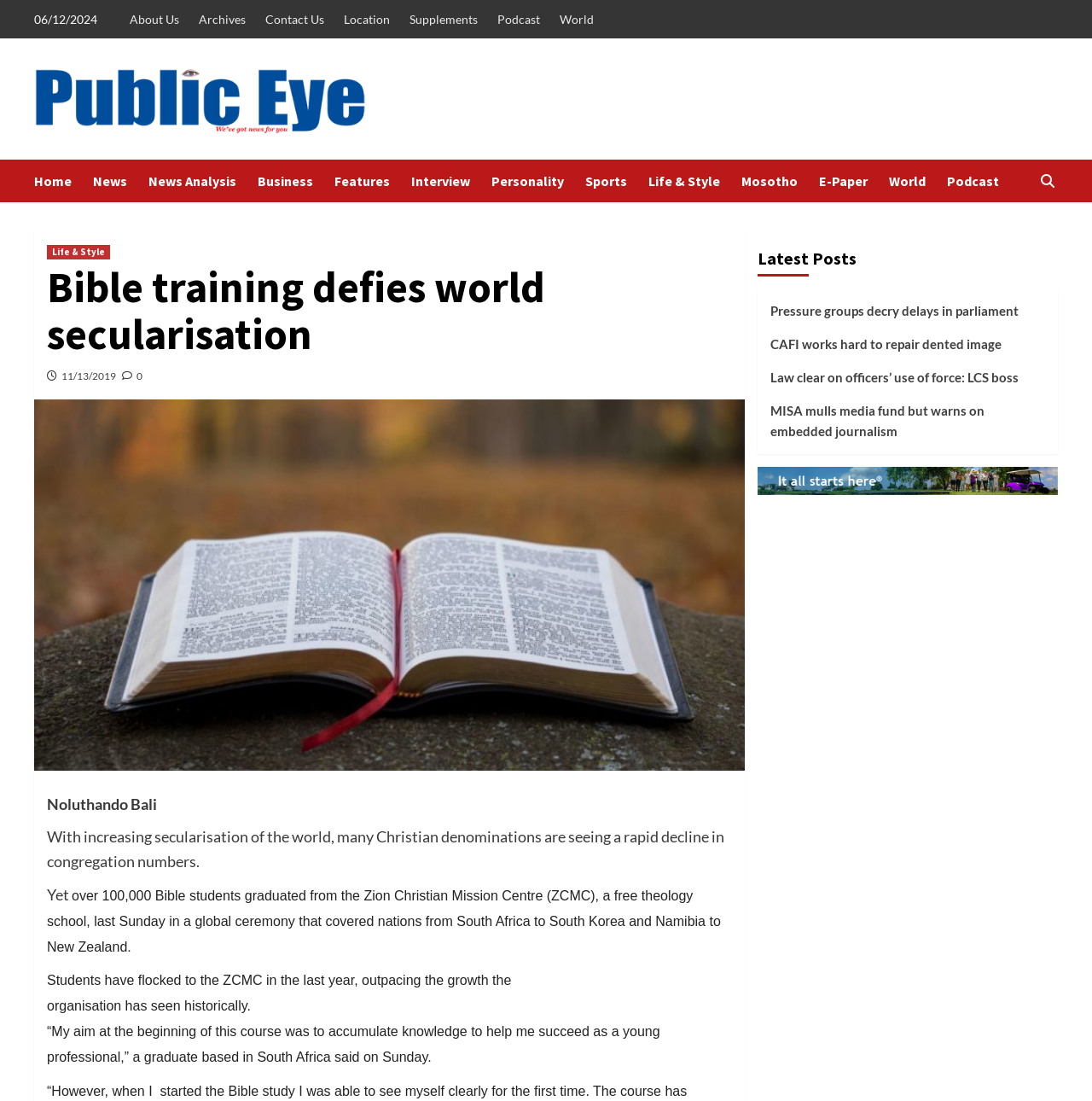Determine the heading of the webpage and extract its text content.

Bible training defies world secularisation